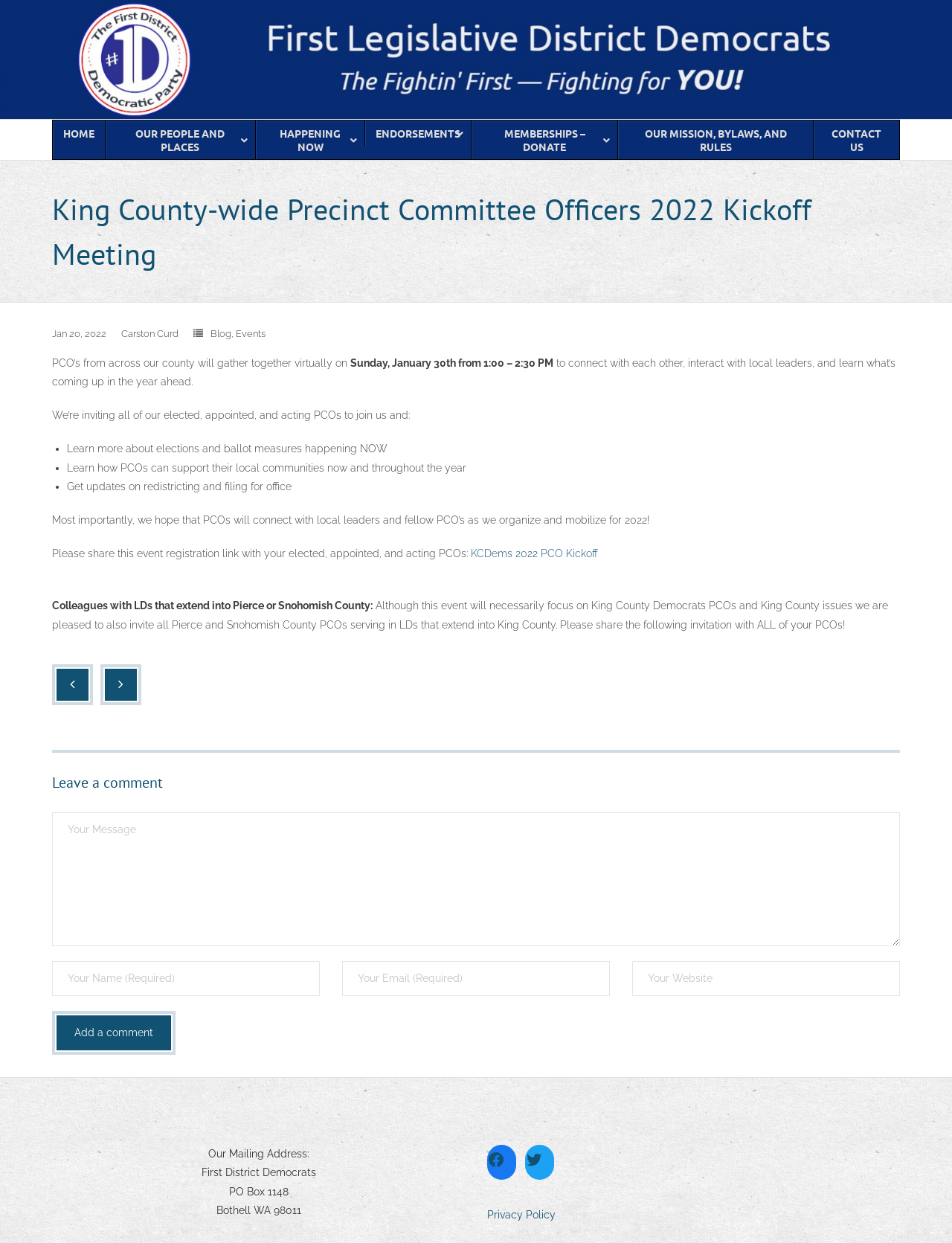What is the date of the Kickoff Meeting?
Provide a detailed and extensive answer to the question.

The date of the Kickoff Meeting is January 30th, as mentioned in the webpage content, where it says 'Sunday, January 30th from 1:00 – 2:30 PM'.